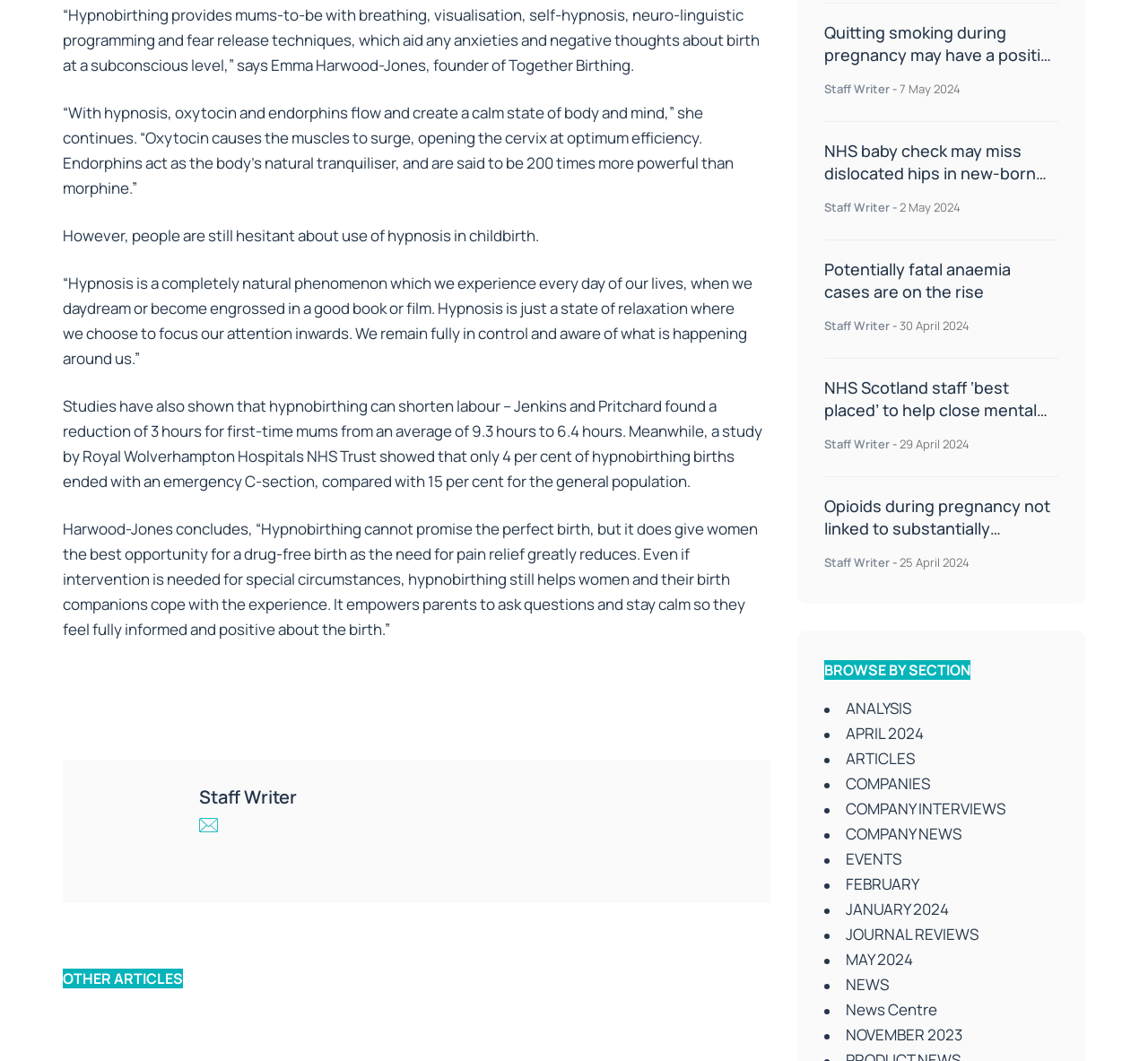What is the section title above the list of links?
Give a one-word or short phrase answer based on the image.

BROWSE BY SECTION